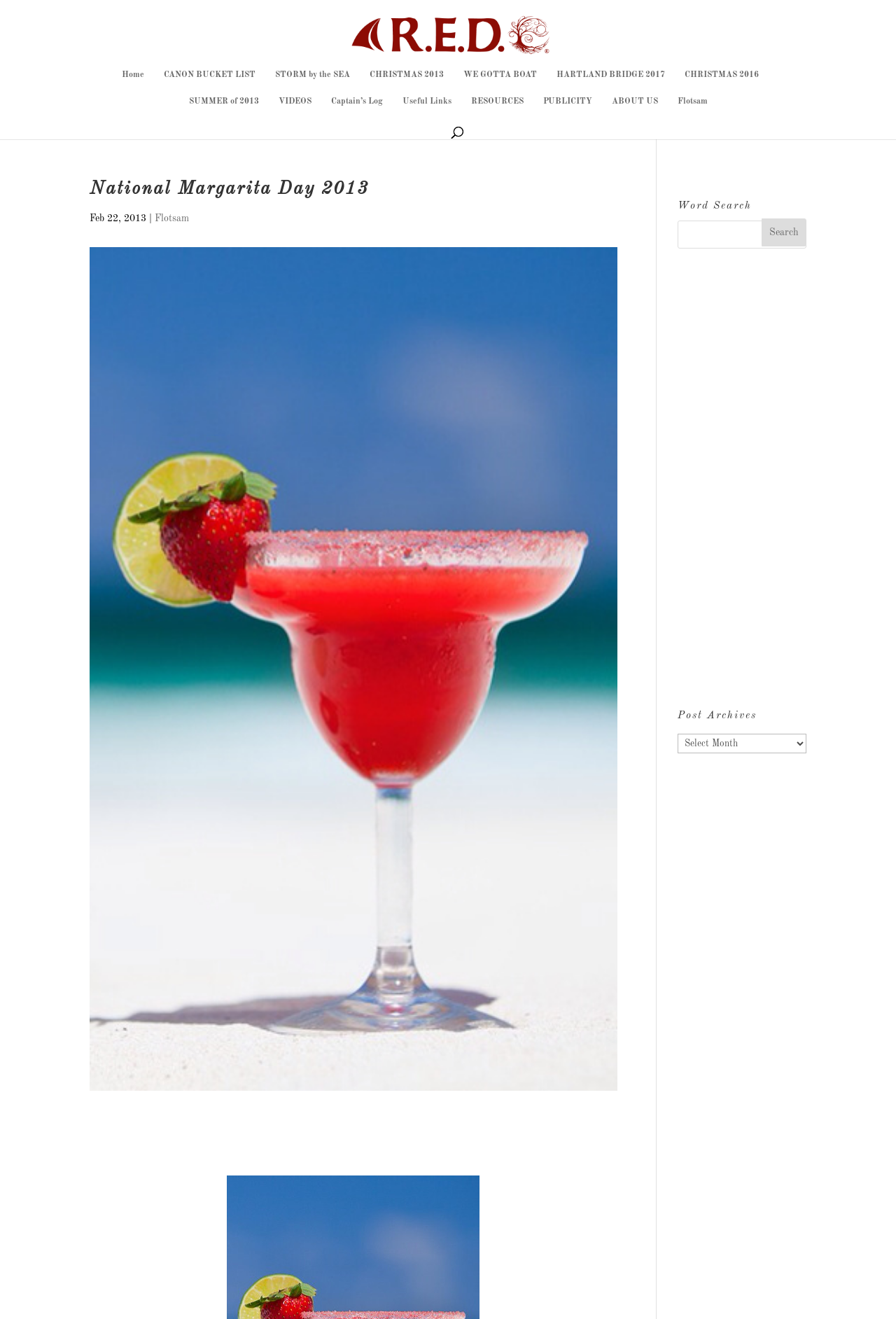Please answer the following question using a single word or phrase: What is the name of the website?

Sailing Red